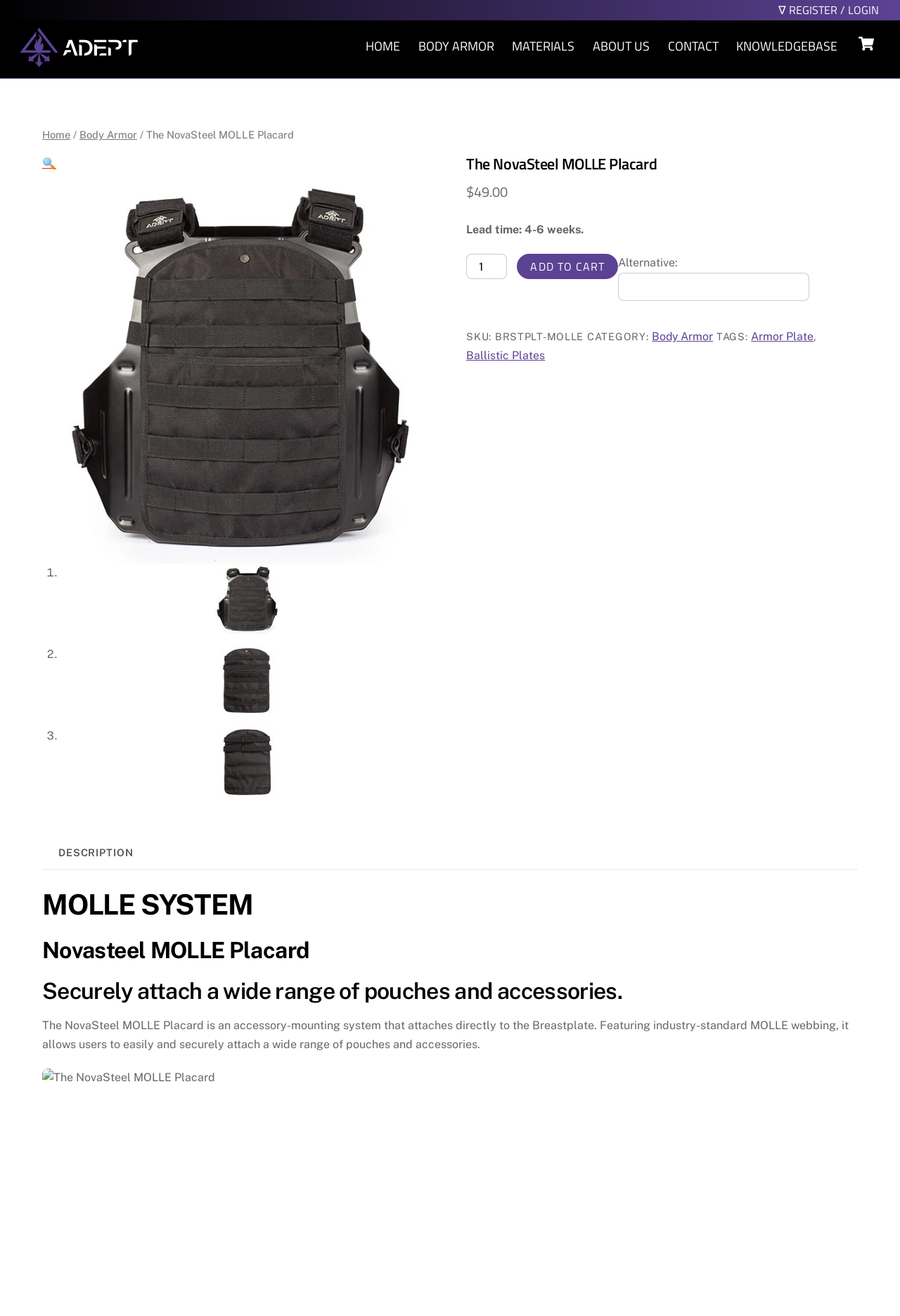Please identify the primary heading of the webpage and give its text content.

The NovaSteel MOLLE Placard